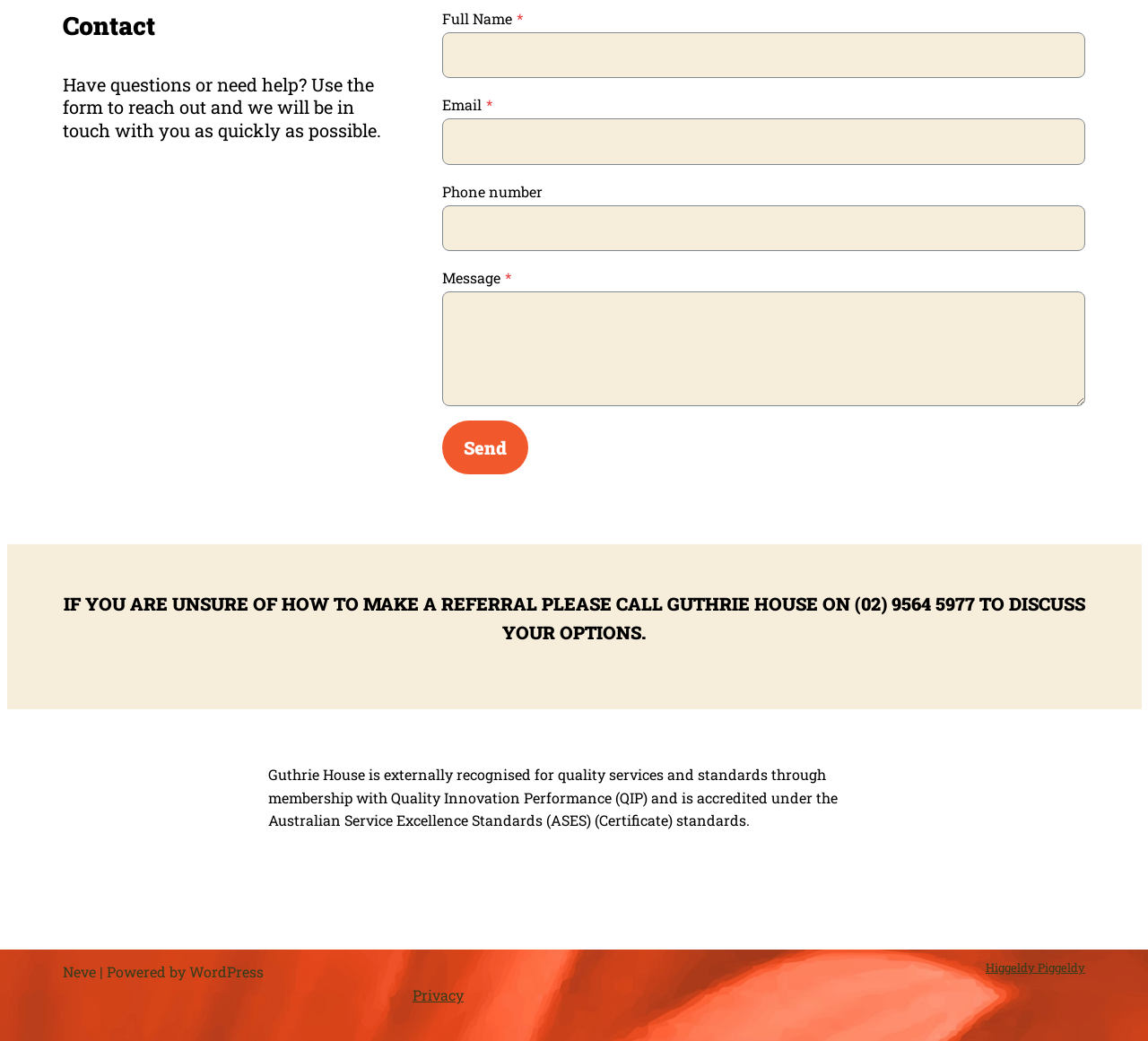Kindly determine the bounding box coordinates of the area that needs to be clicked to fulfill this instruction: "Type email".

[0.385, 0.114, 0.945, 0.158]